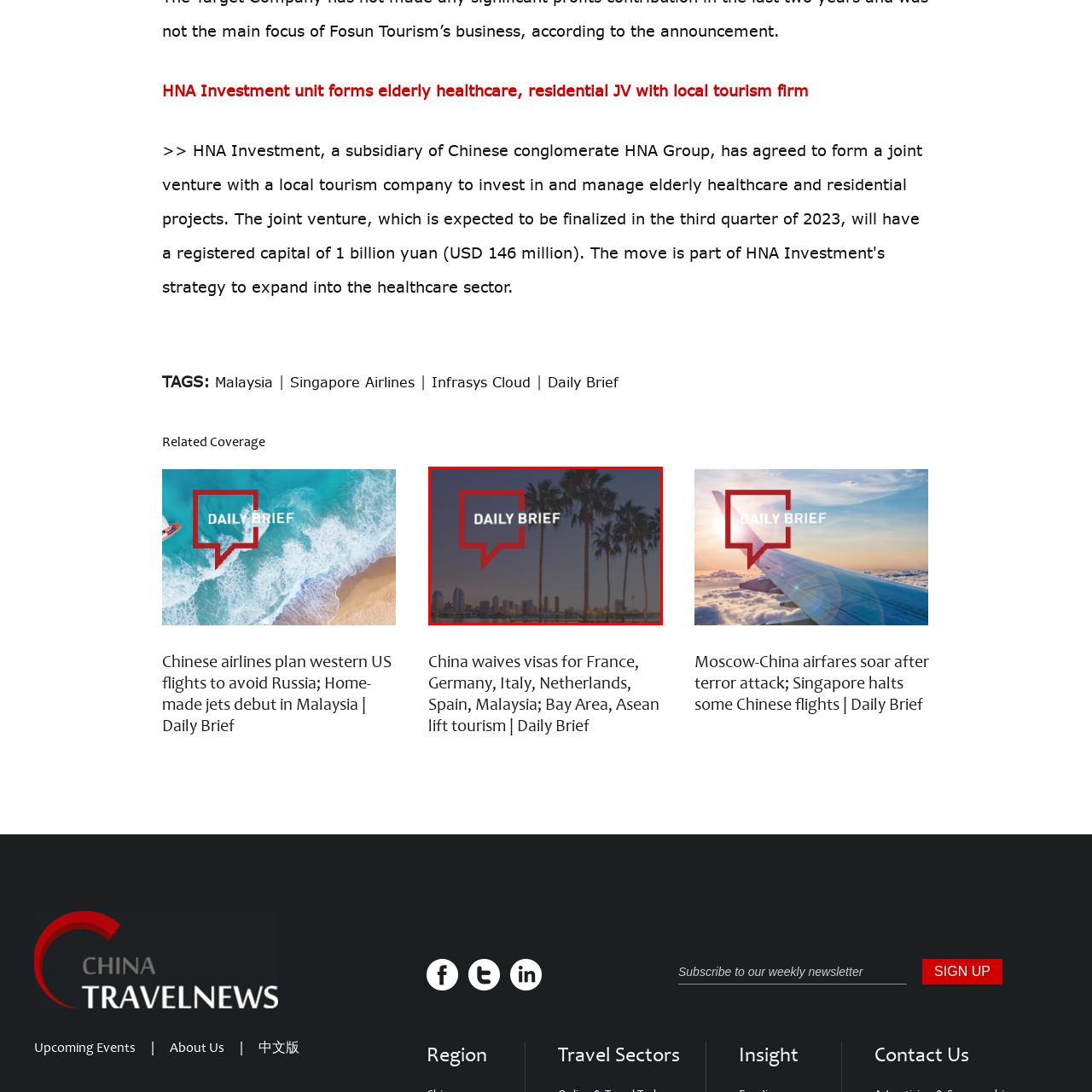What time of day is depicted in the image?
Examine the image outlined by the red bounding box and answer the question with as much detail as possible.

The tranquil atmosphere, highlighted by the twilight sky, suggests a focus on timely news and insights, making it visually appealing for readers interested in the latest developments and stories curated by Daily Brief.